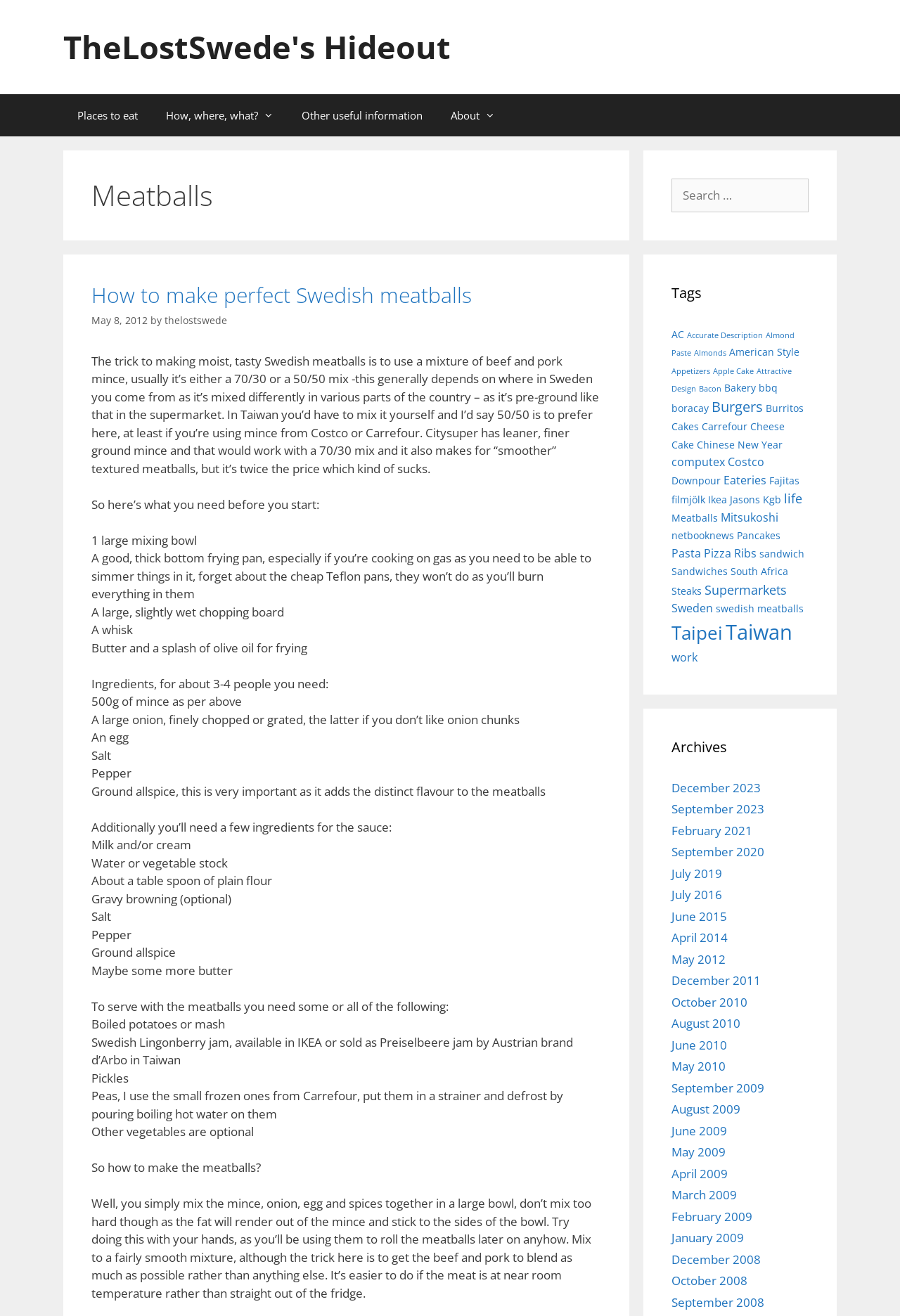Please find the bounding box for the UI element described by: "April 2014".

[0.746, 0.706, 0.809, 0.719]